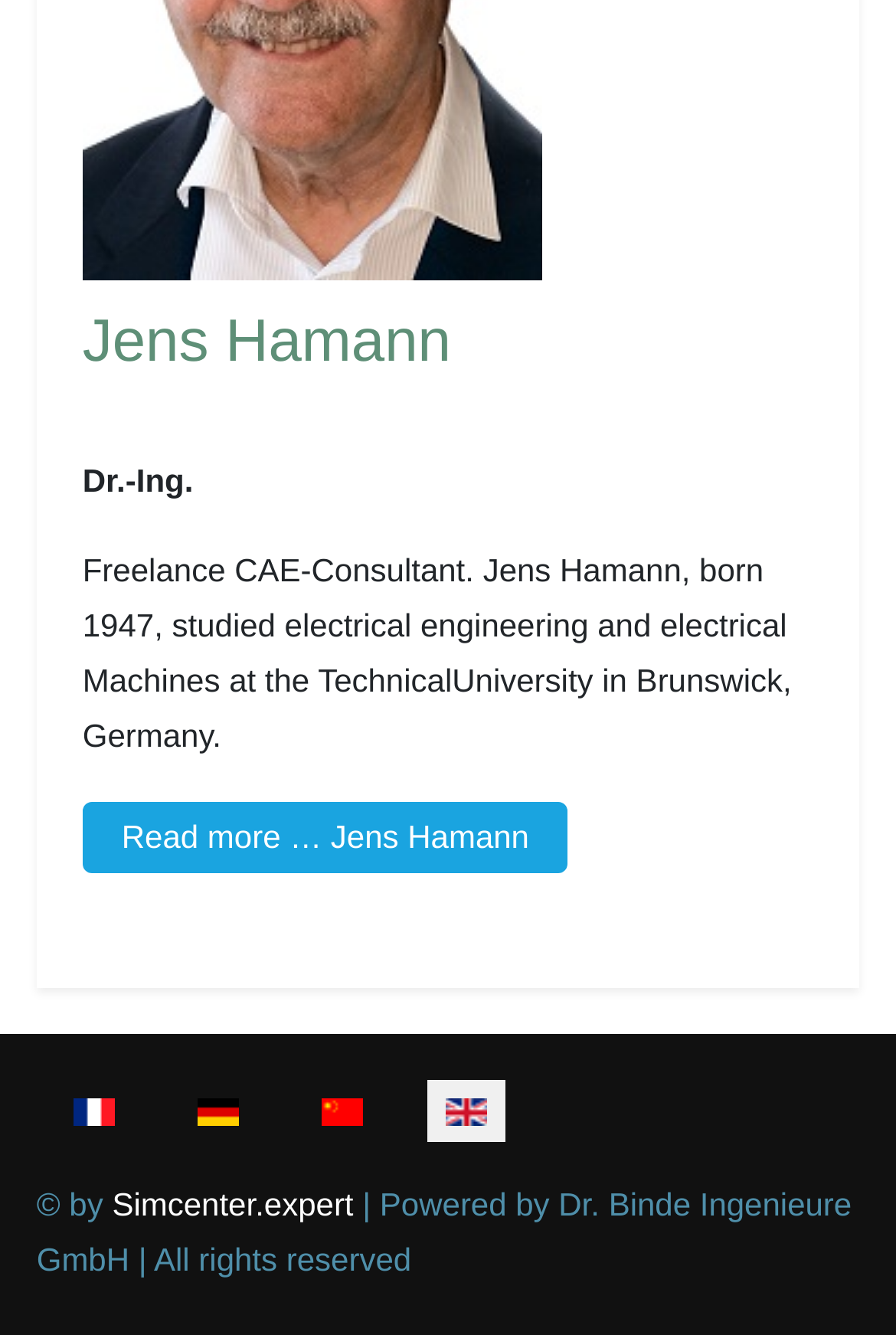What is the birth year of Jens Hamann?
Based on the screenshot, give a detailed explanation to answer the question.

From the StaticText element 'Freelance CAE-Consultant. Jens Hamann, born 1947, studied electrical engineering and electrical Machines at the TechnicalUniversity in Brunswick, Germany.', we can infer that Jens Hamann was born in 1947.